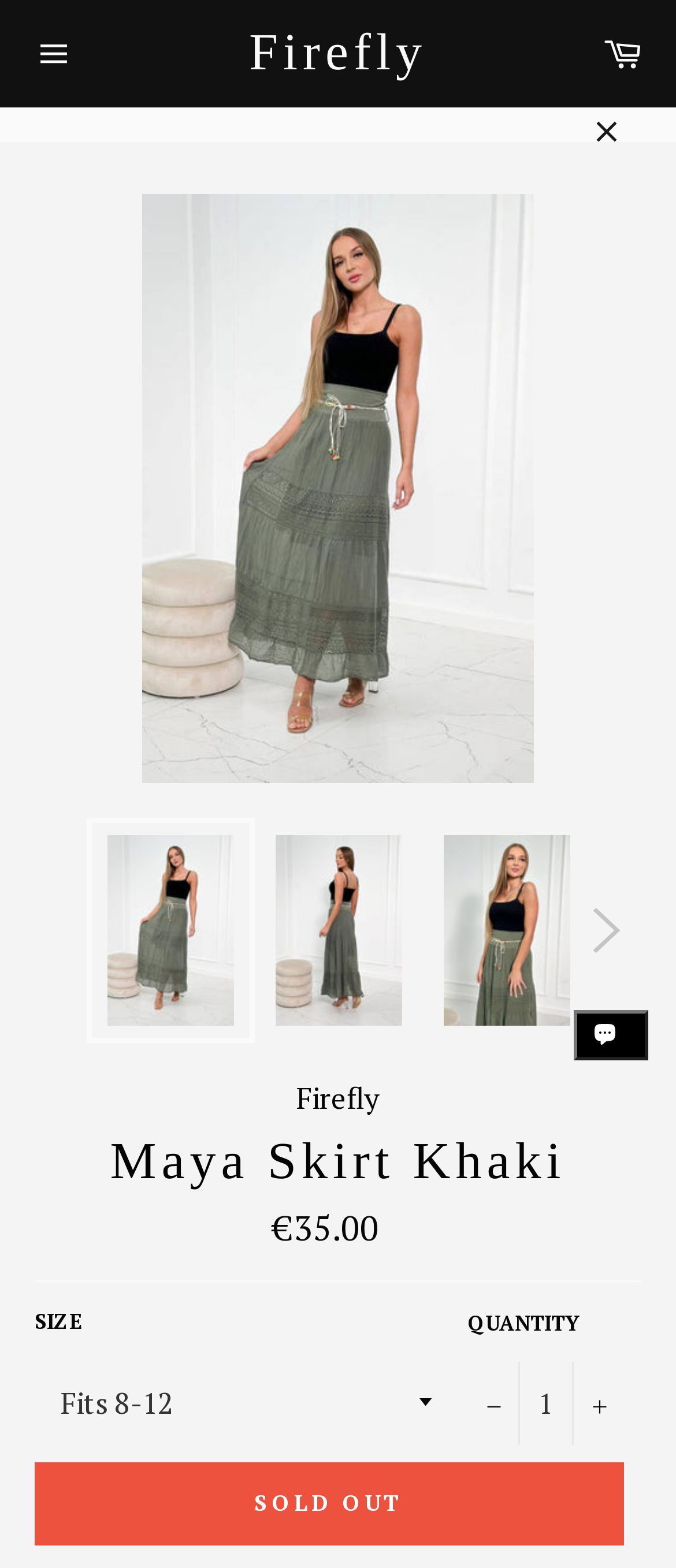Give a detailed account of the webpage's layout and content.

The webpage is about a product, specifically the Maya Skirt Khaki, which is a maxi summer skirt designed for effortless style and comfort. At the top left corner, there is a site navigation button and links to "Firefly" and "Wardrobe". A "Close" button is located at the top right corner.

Below the navigation section, there is a large image of the Maya Skirt Khaki, taking up most of the width of the page. Underneath the image, there are three links to the same product, each with a smaller image of the skirt. These links are arranged horizontally, with the first one on the left, the second in the middle, and the third on the right.

To the right of the image, there is a section with product information, including a heading that reads "Maya Skirt Khaki", a static text that says "Regular price", and a price of "€35.00". Below this section, there is a separator line, followed by a "SIZE" label and a combobox to select the size.

Next to the size selection, there is a "QUANTITY" label and a textbox to input the quantity, along with buttons to increase or decrease the quantity. The quantity buttons have "+" and "-" signs, respectively.

At the bottom left corner, there is a "SOLD OUT" button, which is disabled. On the bottom right corner, there is a chat window button with an image, which is part of the Shopify online store chat feature.